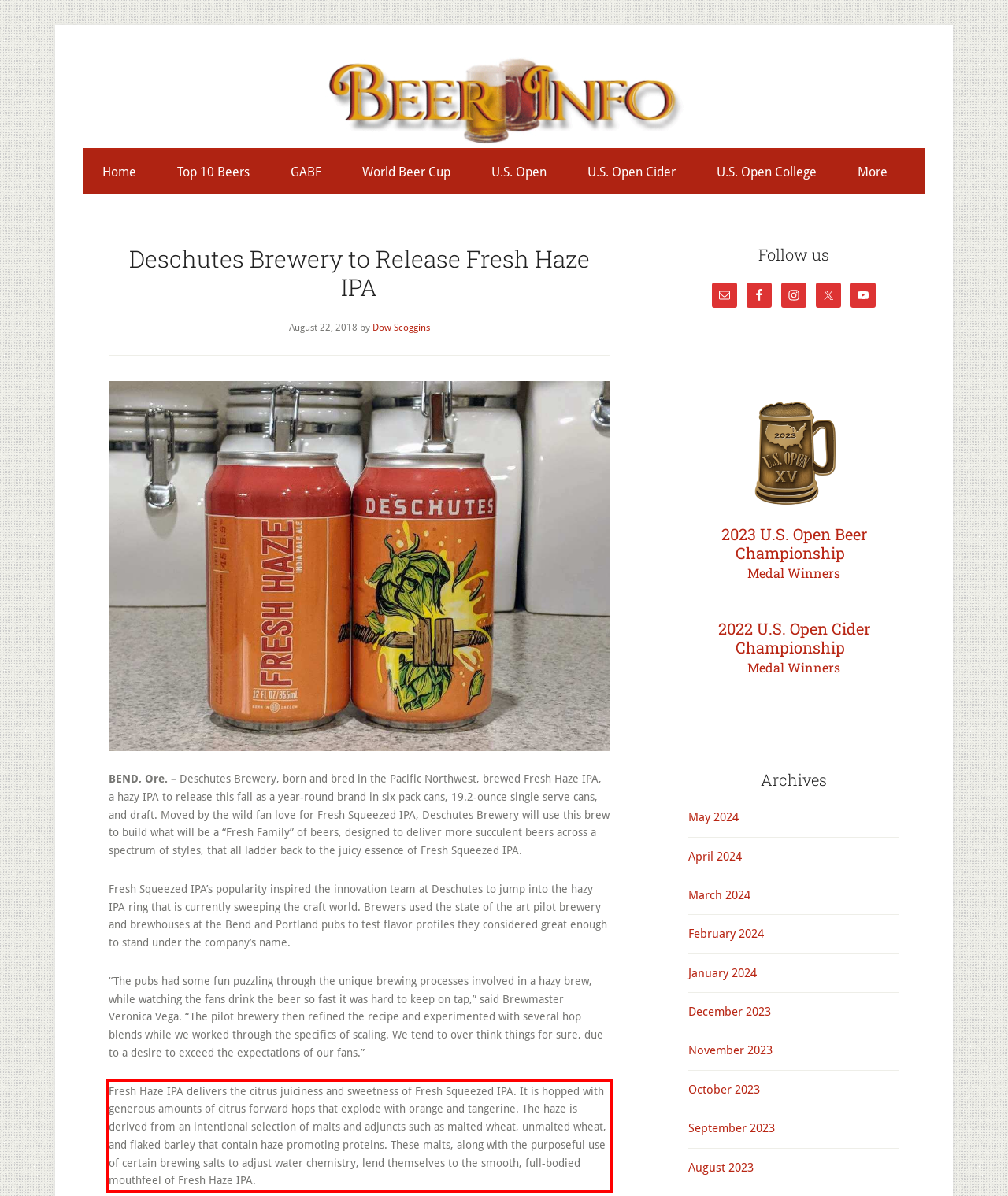With the given screenshot of a webpage, locate the red rectangle bounding box and extract the text content using OCR.

Fresh Haze IPA delivers the citrus juiciness and sweetness of Fresh Squeezed IPA. It is hopped with generous amounts of citrus forward hops that explode with orange and tangerine. The haze is derived from an intentional selection of malts and adjuncts such as malted wheat, unmalted wheat, and flaked barley that contain haze promoting proteins. These malts, along with the purposeful use of certain brewing salts to adjust water chemistry, lend themselves to the smooth, full-bodied mouthfeel of Fresh Haze IPA.